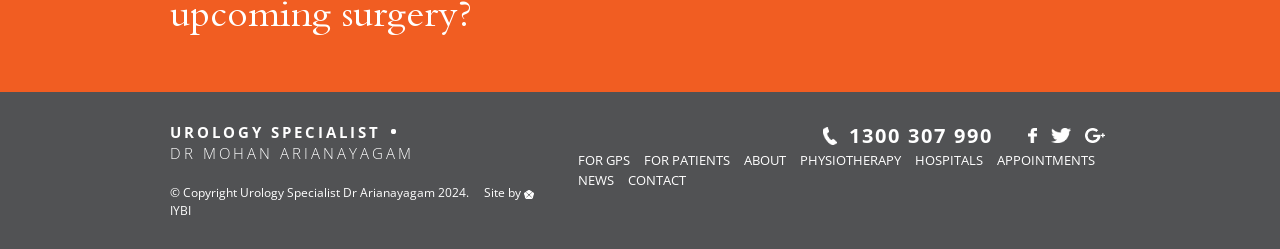Respond to the following query with just one word or a short phrase: 
How many social media links are there?

3